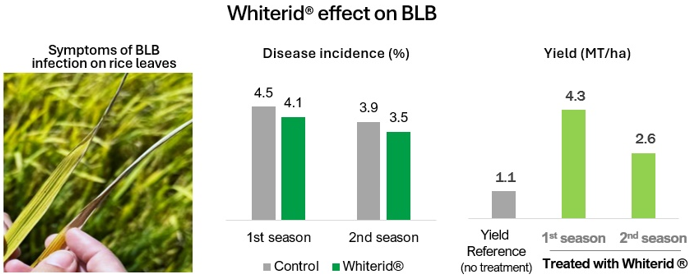Based on the image, provide a detailed response to the question:
What is the unit of measurement for yield in the second graph?

The second graph highlights the yield in metric tons per hectare (MT/ha), revealing a significant improvement in yield for Whiterid treated plants.